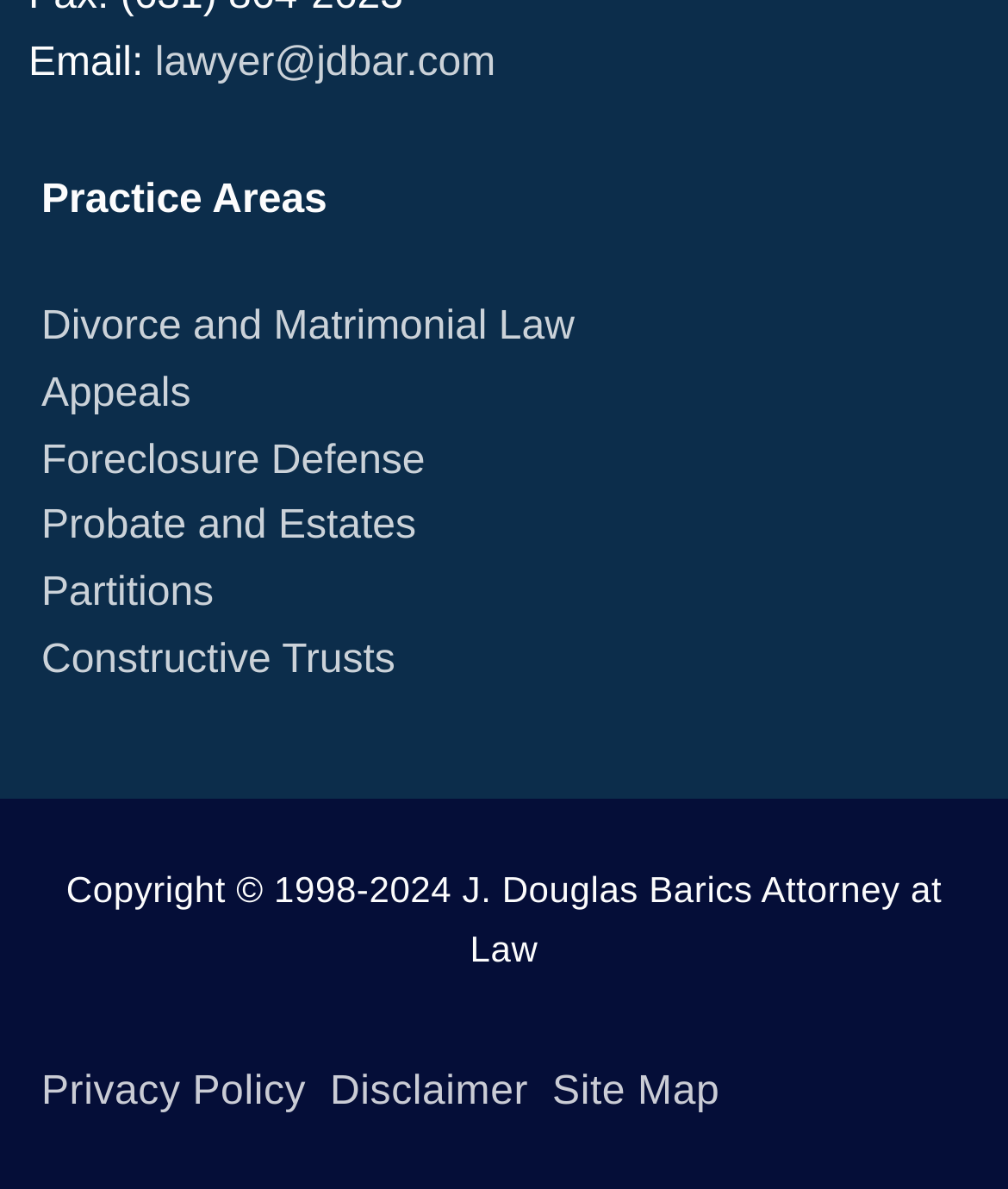Pinpoint the bounding box coordinates for the area that should be clicked to perform the following instruction: "Contact the lawyer".

[0.154, 0.036, 0.492, 0.073]